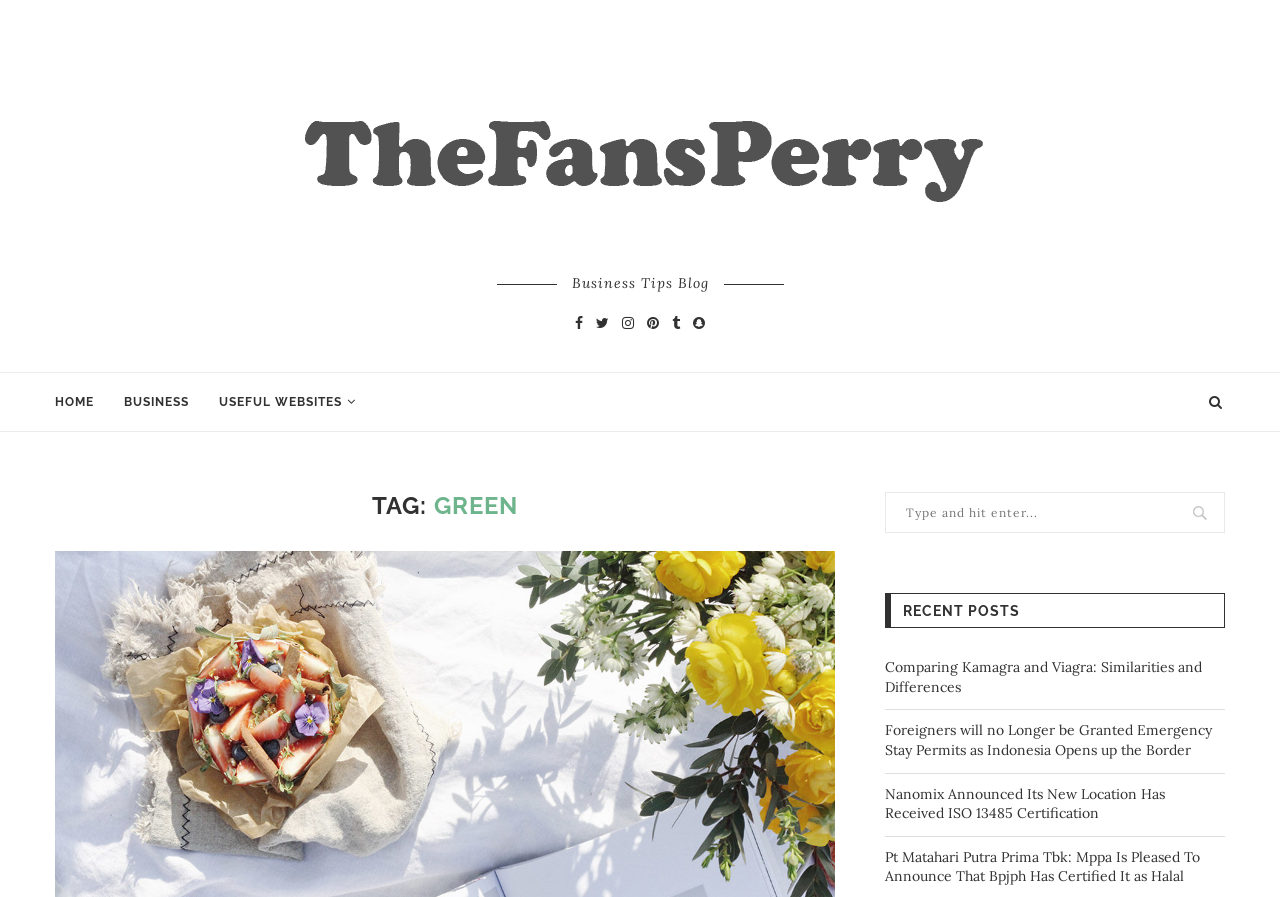Please provide the bounding box coordinates for the element that needs to be clicked to perform the following instruction: "click thefansperry link". The coordinates should be given as four float numbers between 0 and 1, i.e., [left, top, right, bottom].

[0.219, 0.045, 0.781, 0.285]